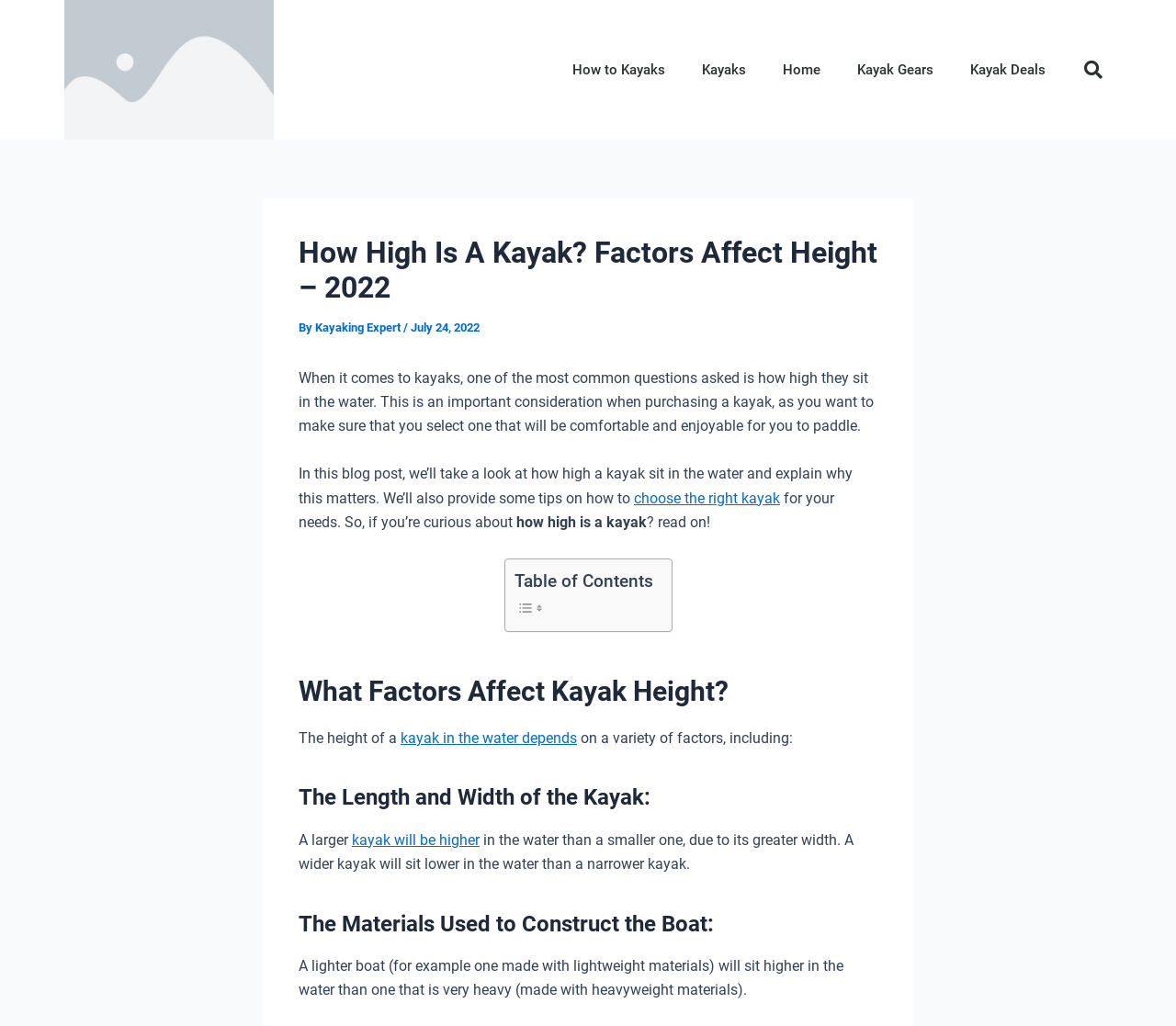Using the format (top-left x, top-left y, bottom-right x, bottom-right y), provide the bounding box coordinates for the described UI element. All values should be floating point numbers between 0 and 1: Kayaks

[0.581, 0.023, 0.65, 0.113]